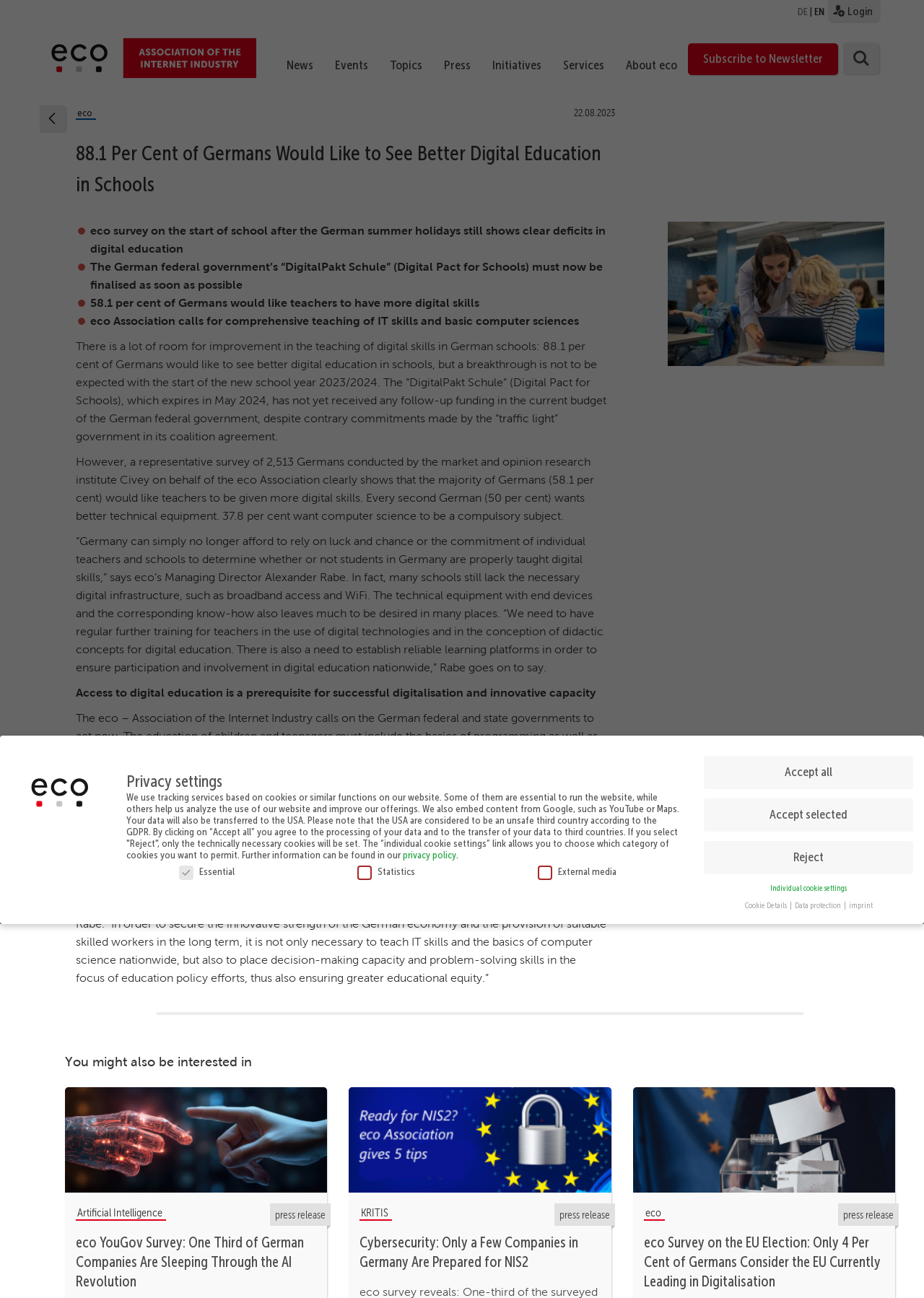Carefully examine the image and provide an in-depth answer to the question: What is the percentage of Germans who want teachers to have more digital skills?

This answer can be found in the article's content, which states '58.1 per cent of Germans would like teachers to have more digital skills'.